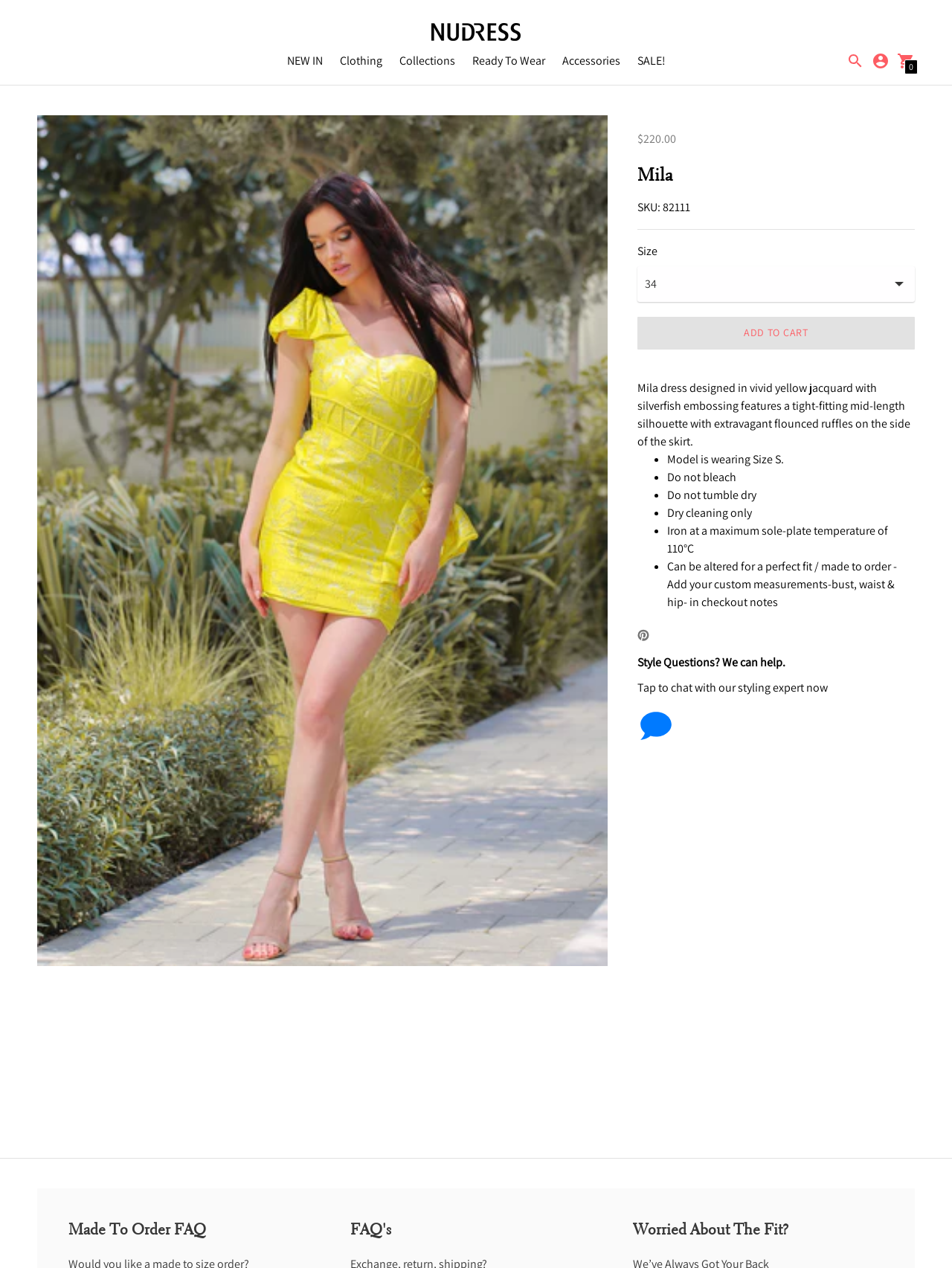What is the length of the Mila dress?
Provide a fully detailed and comprehensive answer to the question.

The length of the Mila dress is described in the product description as 'mid-length', which suggests that the dress is neither too short nor too long, but rather falls somewhere in between.